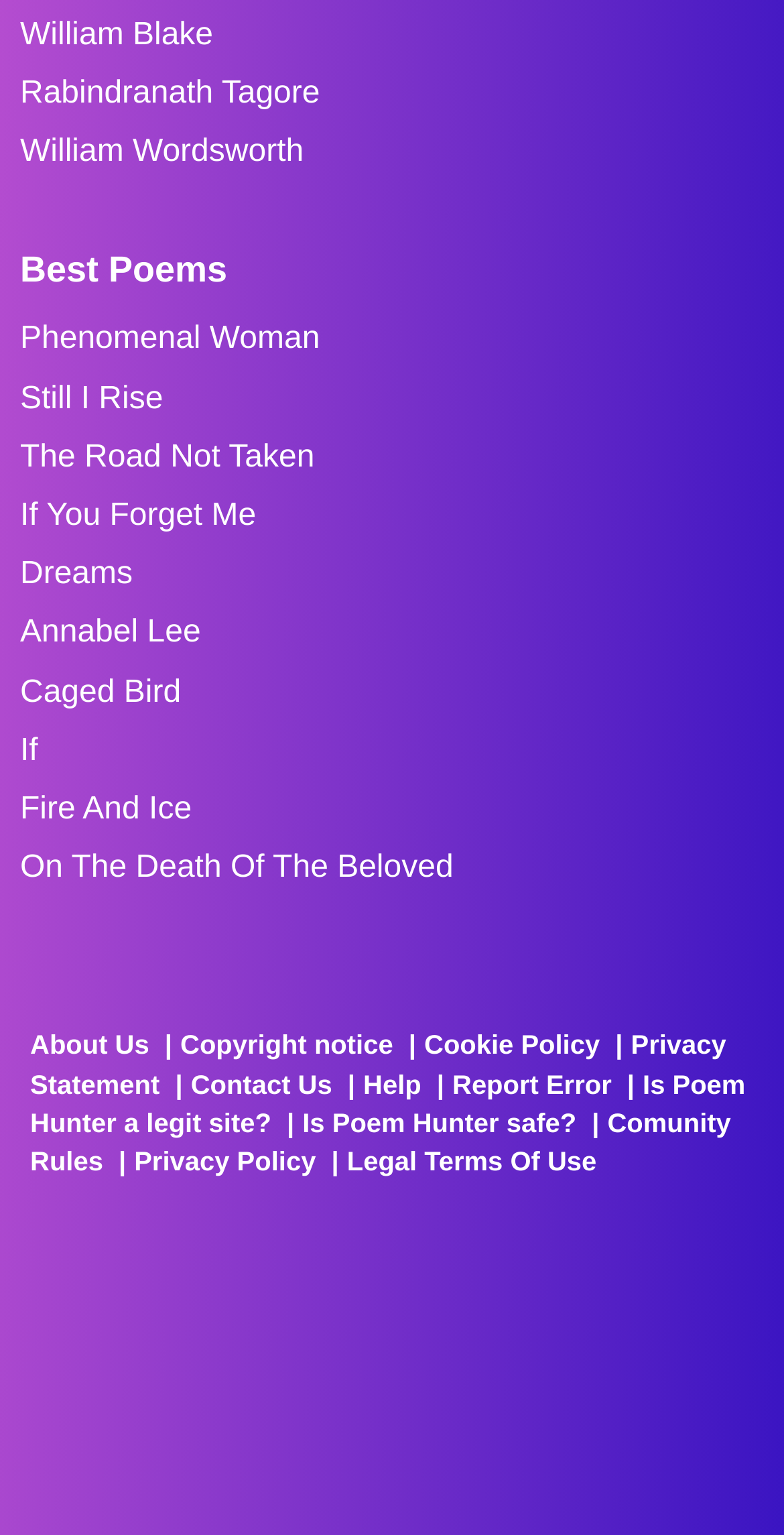Find and specify the bounding box coordinates that correspond to the clickable region for the instruction: "Follow PoemHunter on Twitter".

[0.449, 0.608, 0.513, 0.641]